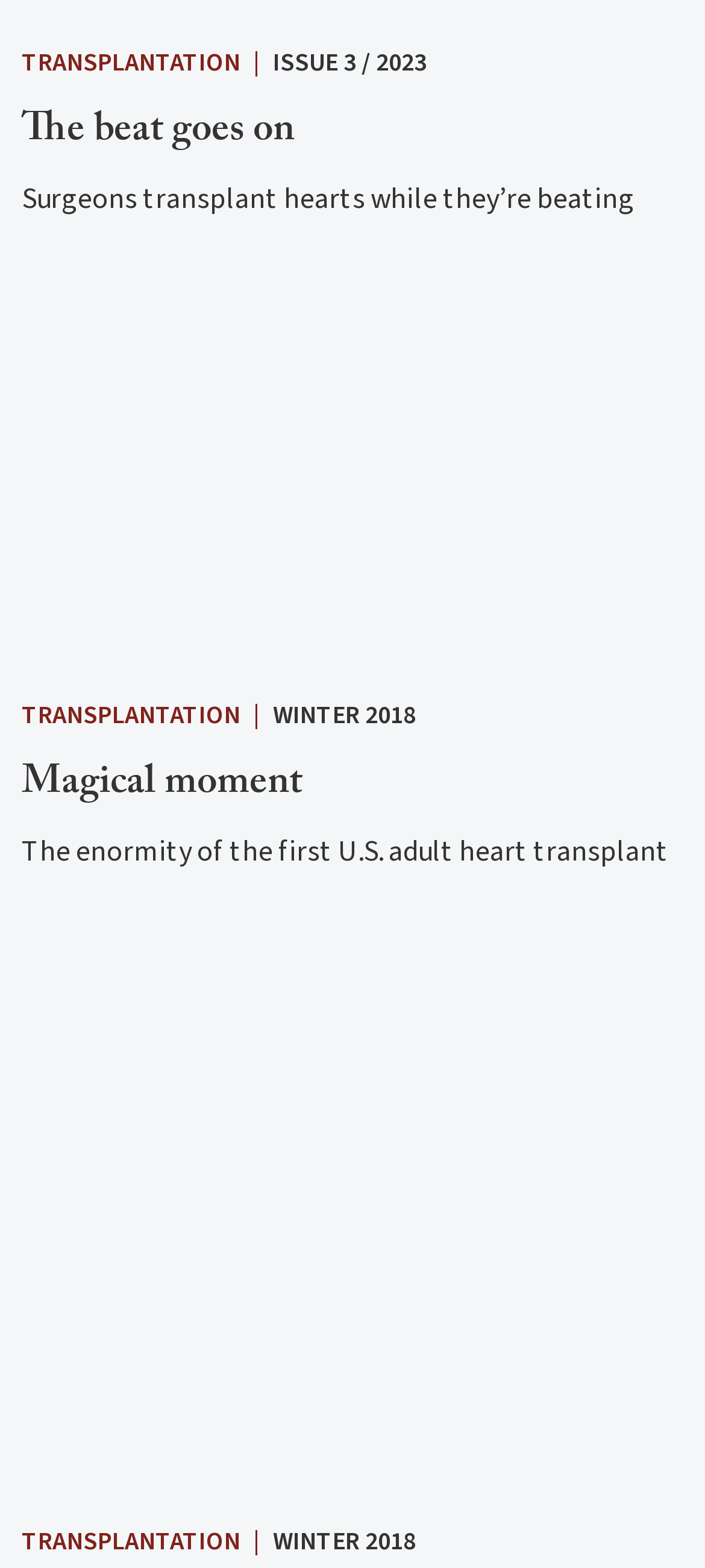Could you please study the image and provide a detailed answer to the question:
How many images are there on this webpage?

I found two image elements on the webpage, each associated with a link to an article or a section.